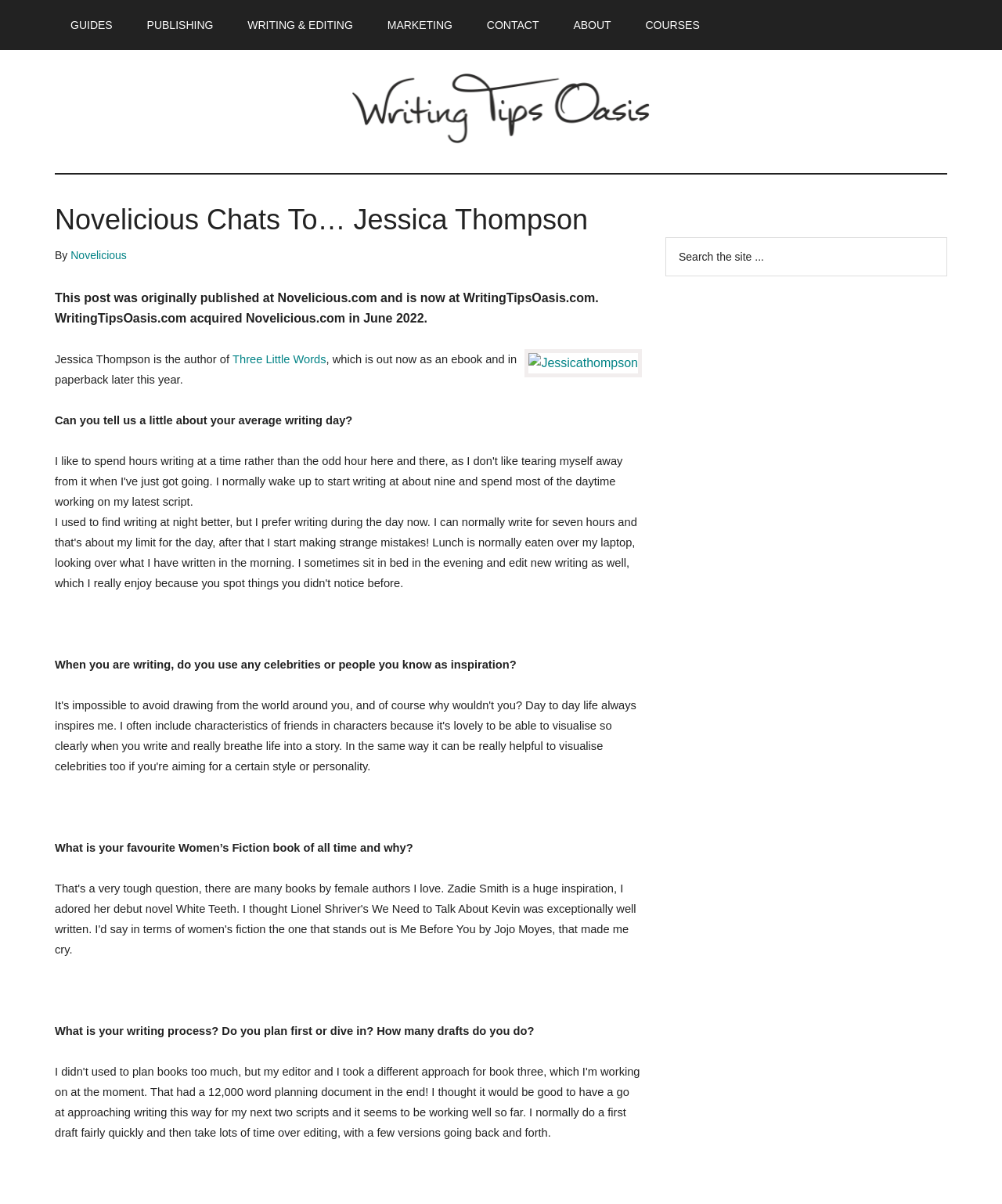What is the topic of the interview?
Give a single word or phrase as your answer by examining the image.

Writing